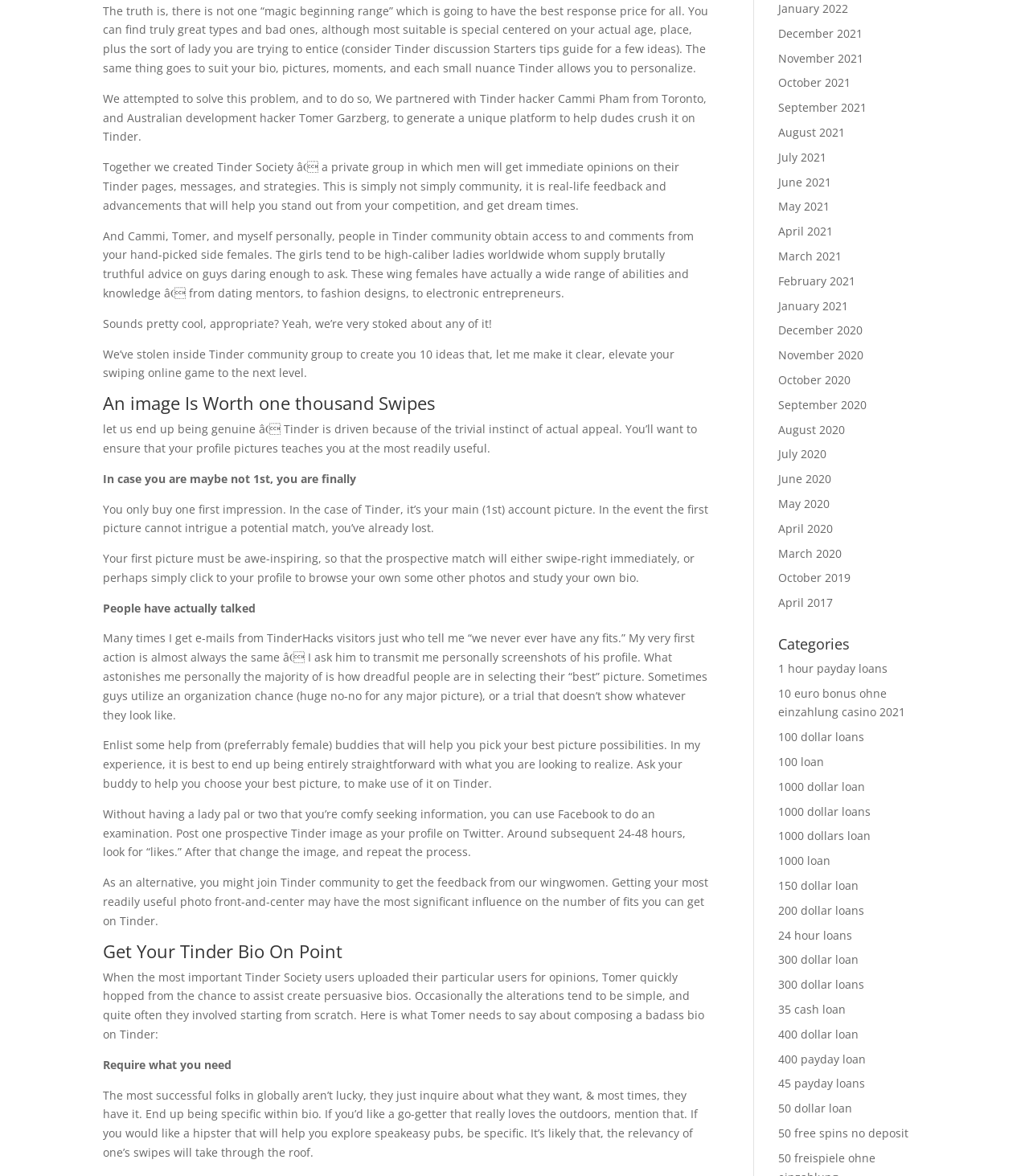Identify the coordinates of the bounding box for the element described below: "400 payday loan". Return the coordinates as four float numbers between 0 and 1: [left, top, right, bottom].

[0.756, 0.894, 0.842, 0.907]